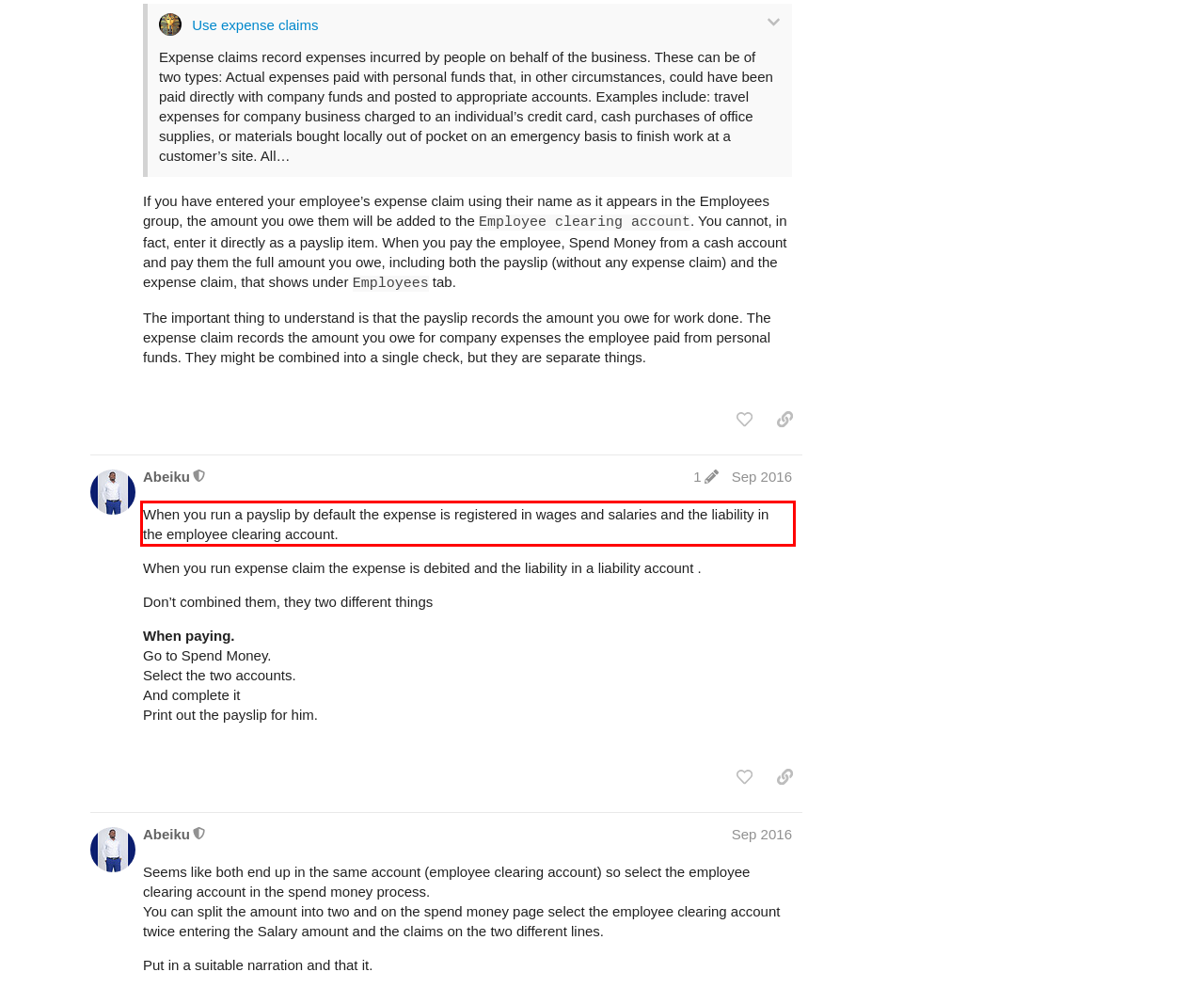Using the provided screenshot, read and generate the text content within the red-bordered area.

When you run a payslip by default the expense is registered in wages and salaries and the liability in the employee clearing account.